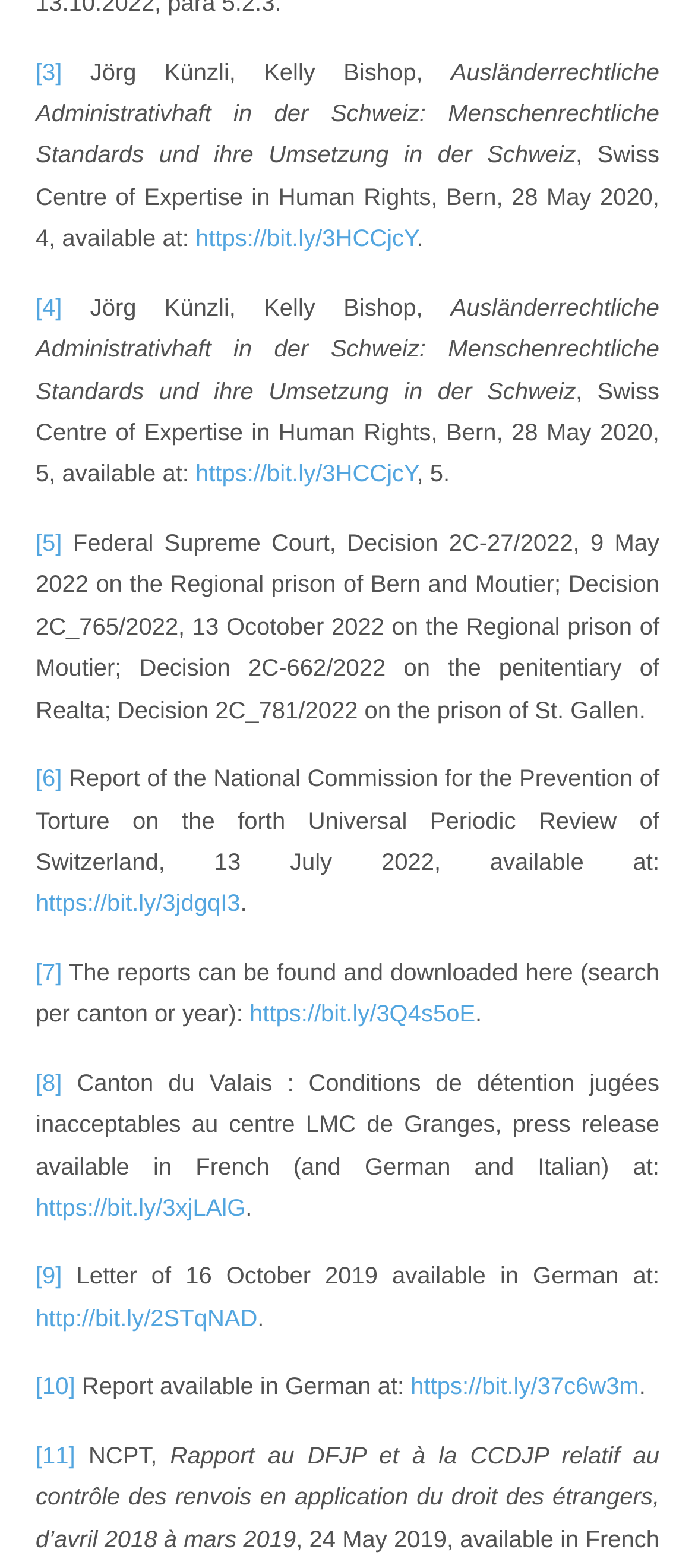Please specify the coordinates of the bounding box for the element that should be clicked to carry out this instruction: "Read the press release of Canton du Valais". The coordinates must be four float numbers between 0 and 1, formatted as [left, top, right, bottom].

[0.051, 0.762, 0.353, 0.779]